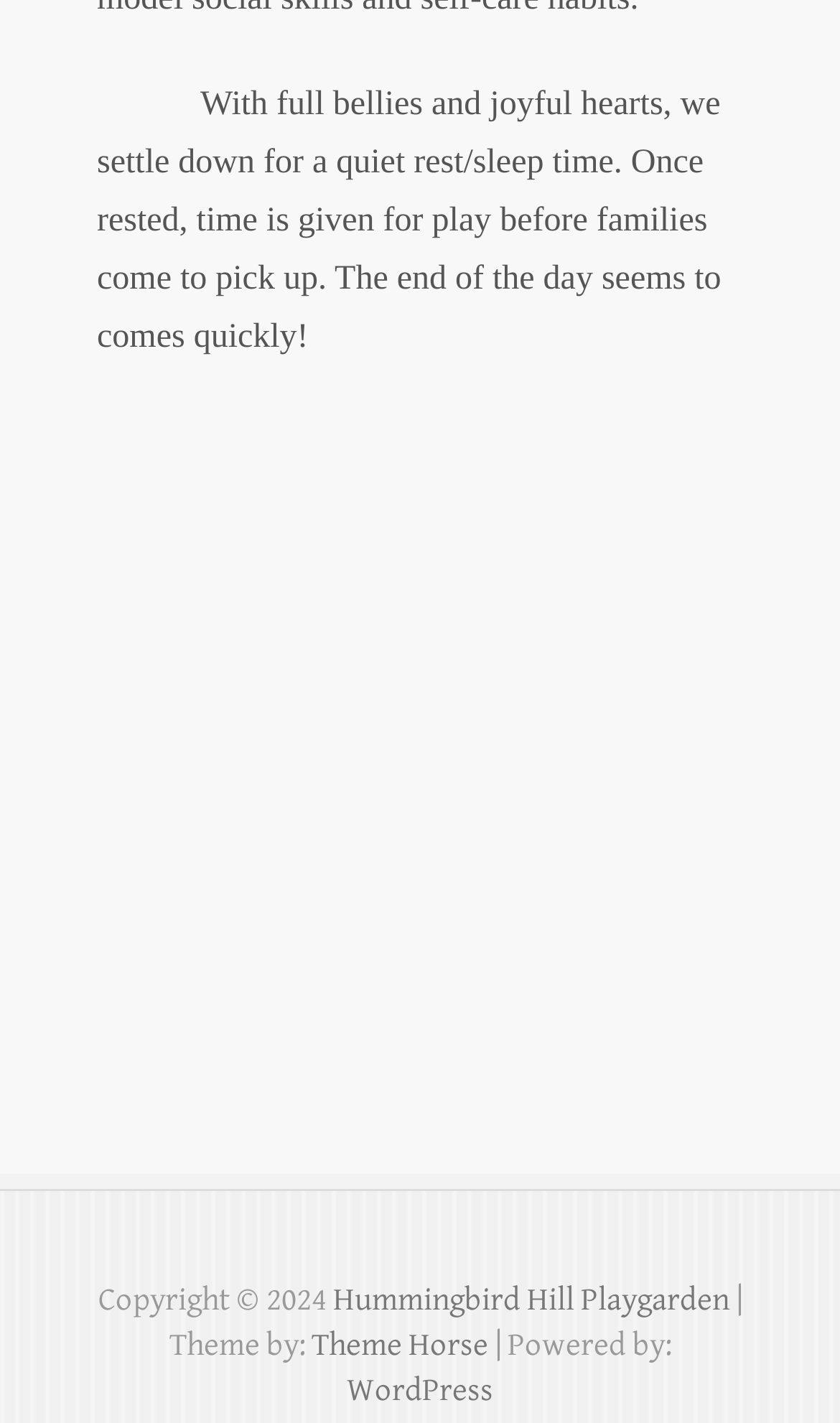Please specify the bounding box coordinates in the format (top-left x, top-left y, bottom-right x, bottom-right y), with all values as floating point numbers between 0 and 1. Identify the bounding box of the UI element described by: Theme Horse

[0.371, 0.933, 0.581, 0.959]